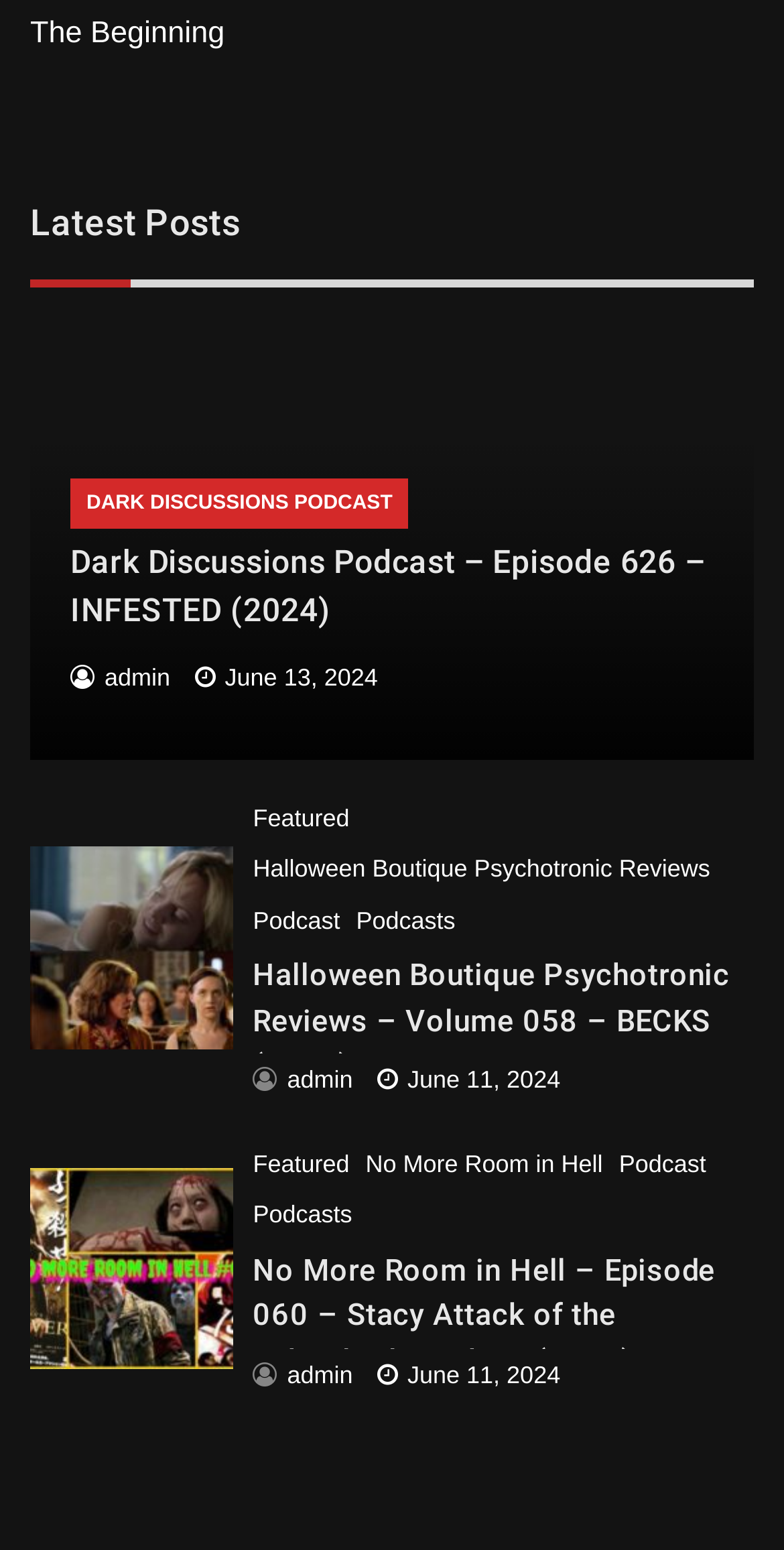Please respond to the question with a concise word or phrase:
What is the date of the second podcast episode?

June 11, 2024